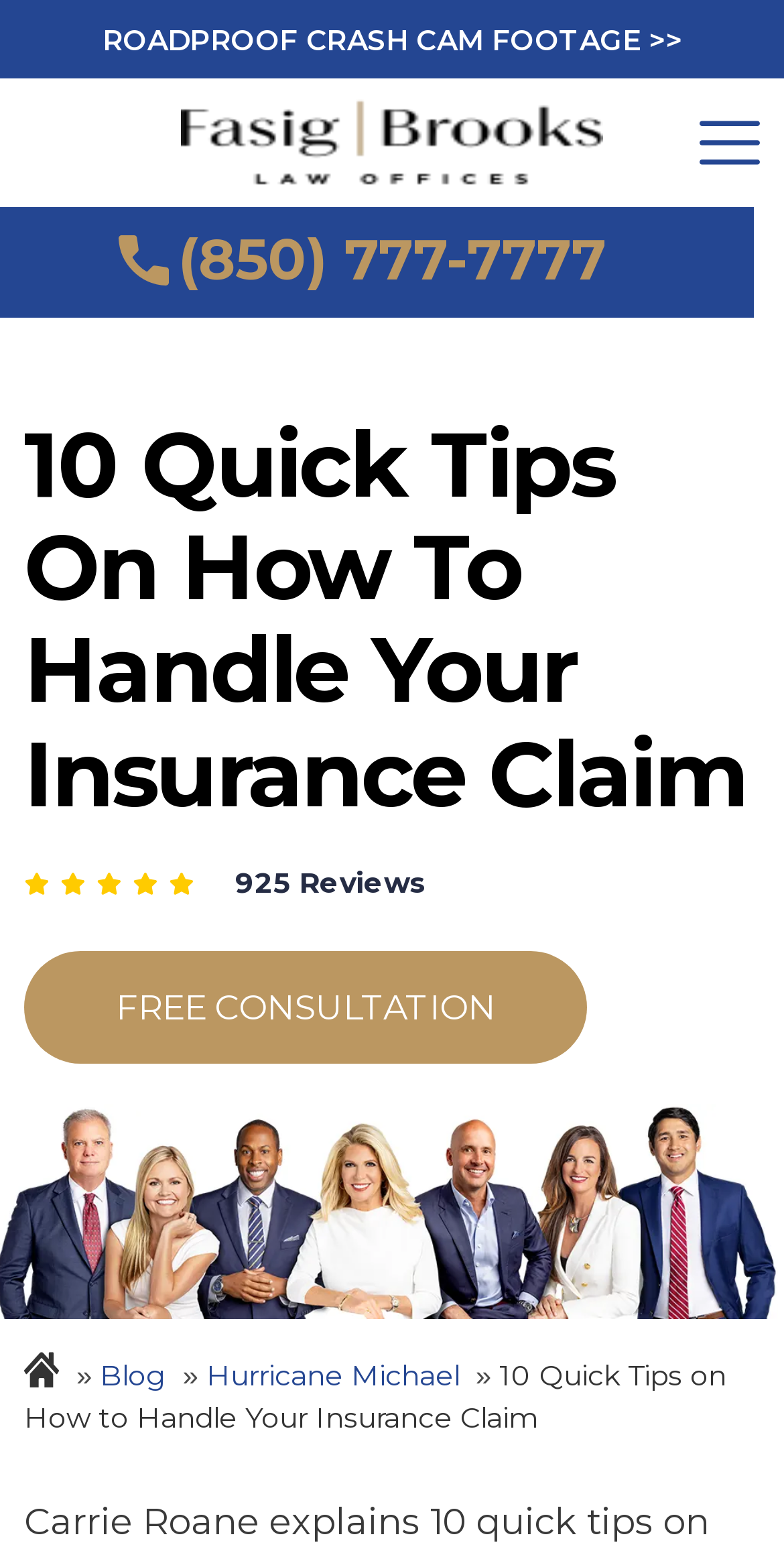Determine the bounding box coordinates of the UI element described by: "ROADPROOF CRASH CAM FOOTAGE >>".

[0.13, 0.014, 0.869, 0.037]